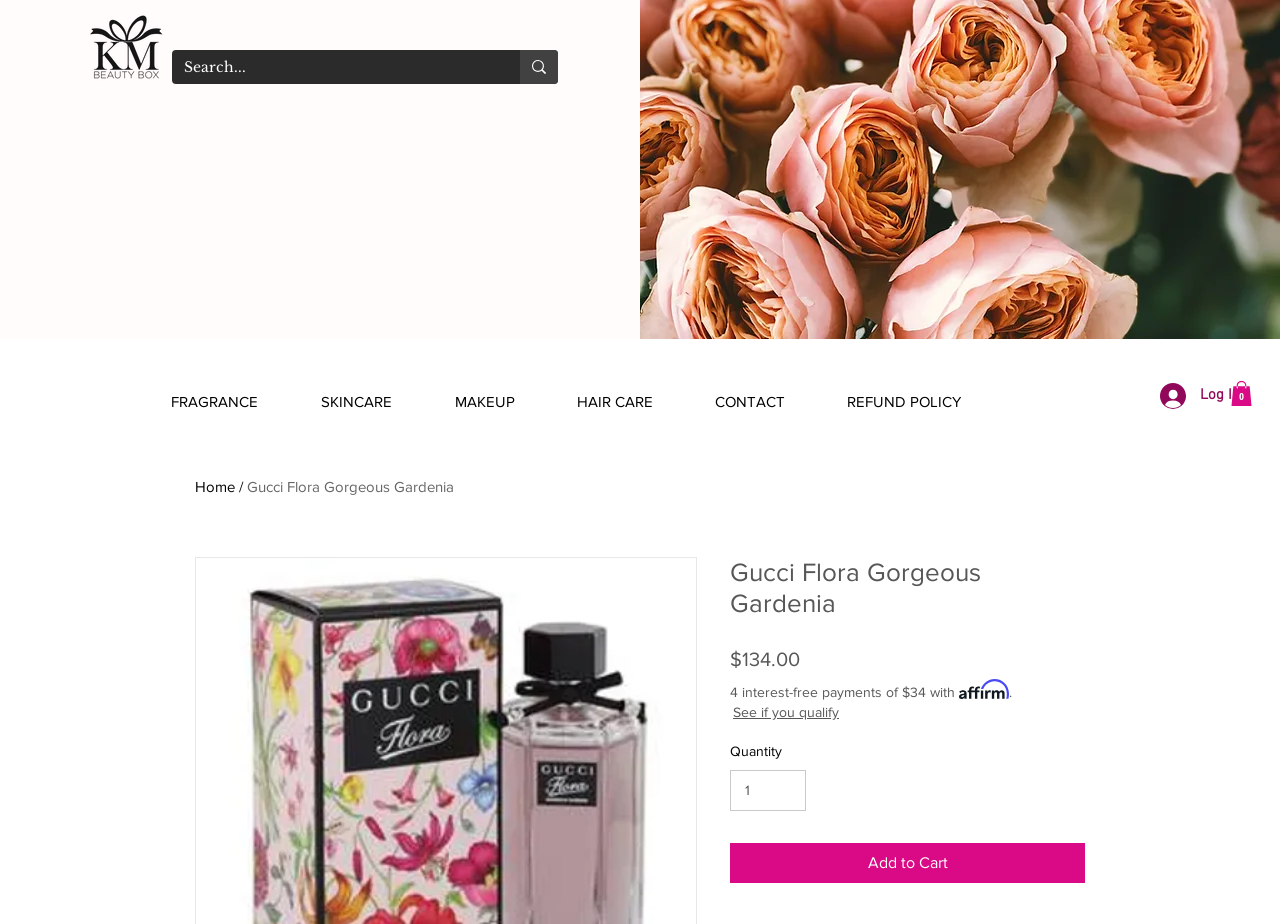Please pinpoint the bounding box coordinates for the region I should click to adhere to this instruction: "Log in to your account".

[0.895, 0.407, 0.98, 0.449]